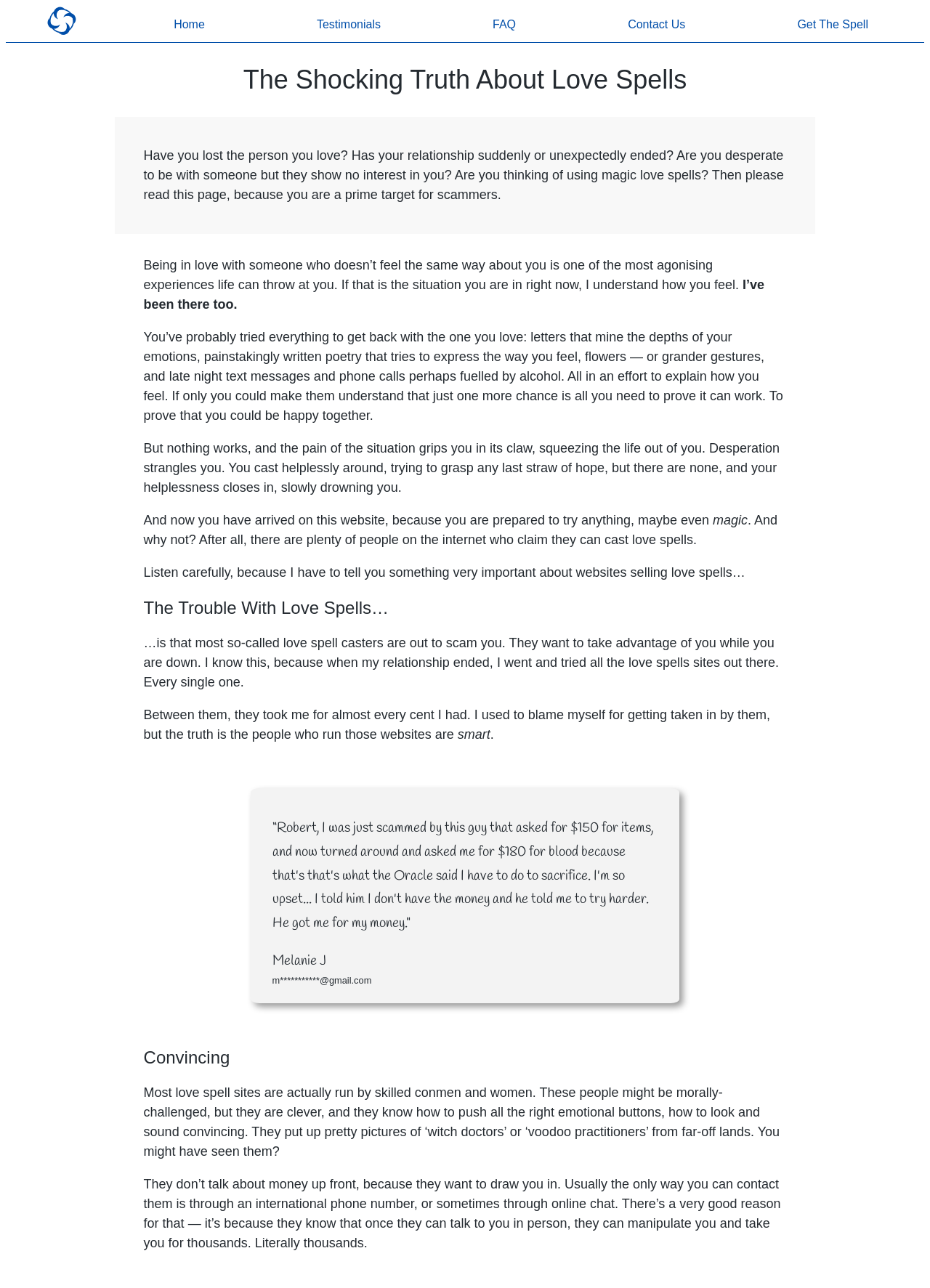Based on the visual content of the image, answer the question thoroughly: What is the purpose of sharing Melanie J's testimonial?

The webpage shares Melanie J's testimonial to illustrate a common scam tactic used by fake love spell casters. The testimonial shows how scammers can manipulate users, making them feel desperate and vulnerable, and then demanding more money from them.